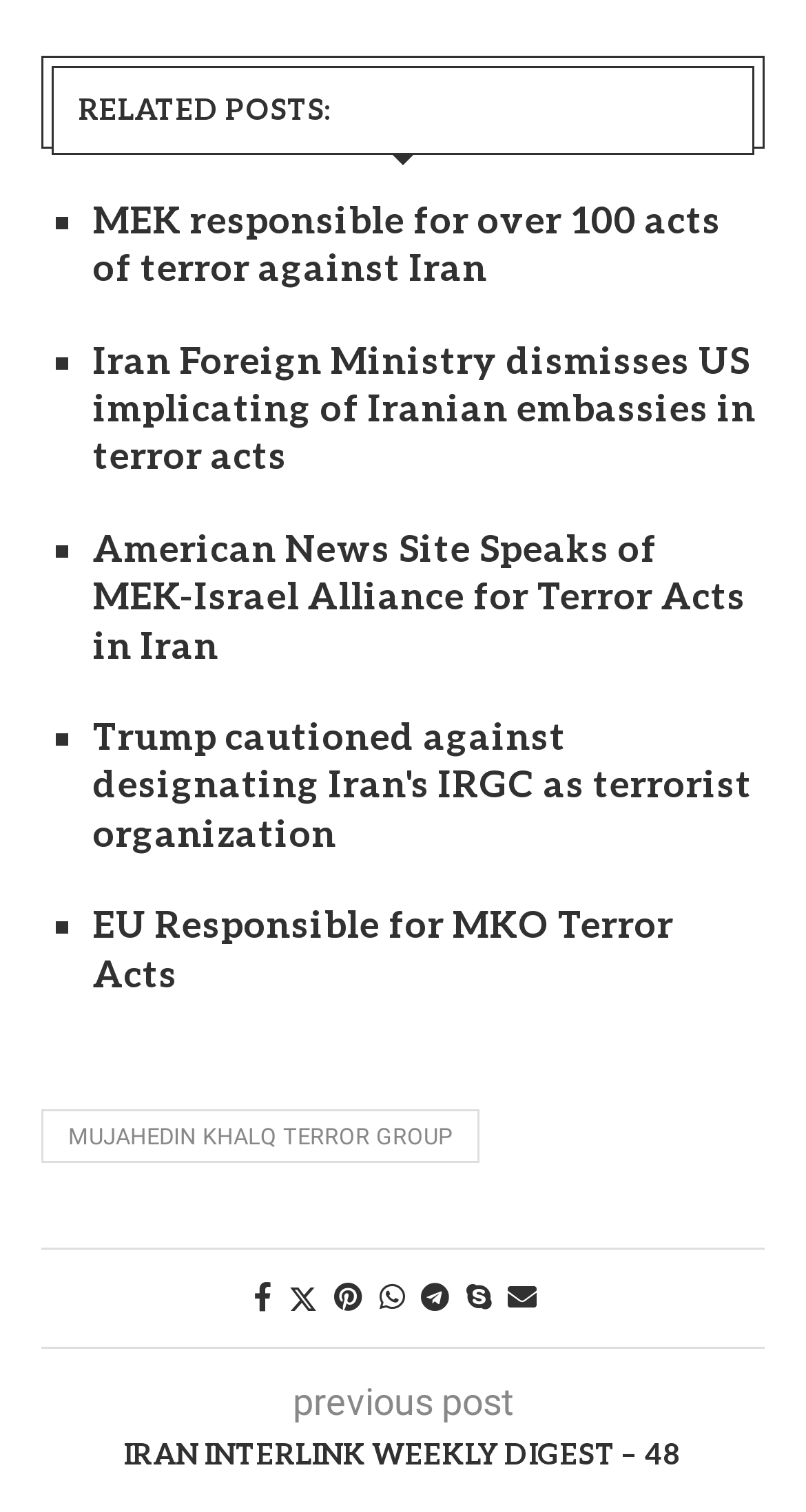Could you indicate the bounding box coordinates of the region to click in order to complete this instruction: "Click on 'MEK responsible for over 100 acts of terror against Iran'".

[0.115, 0.132, 0.895, 0.193]